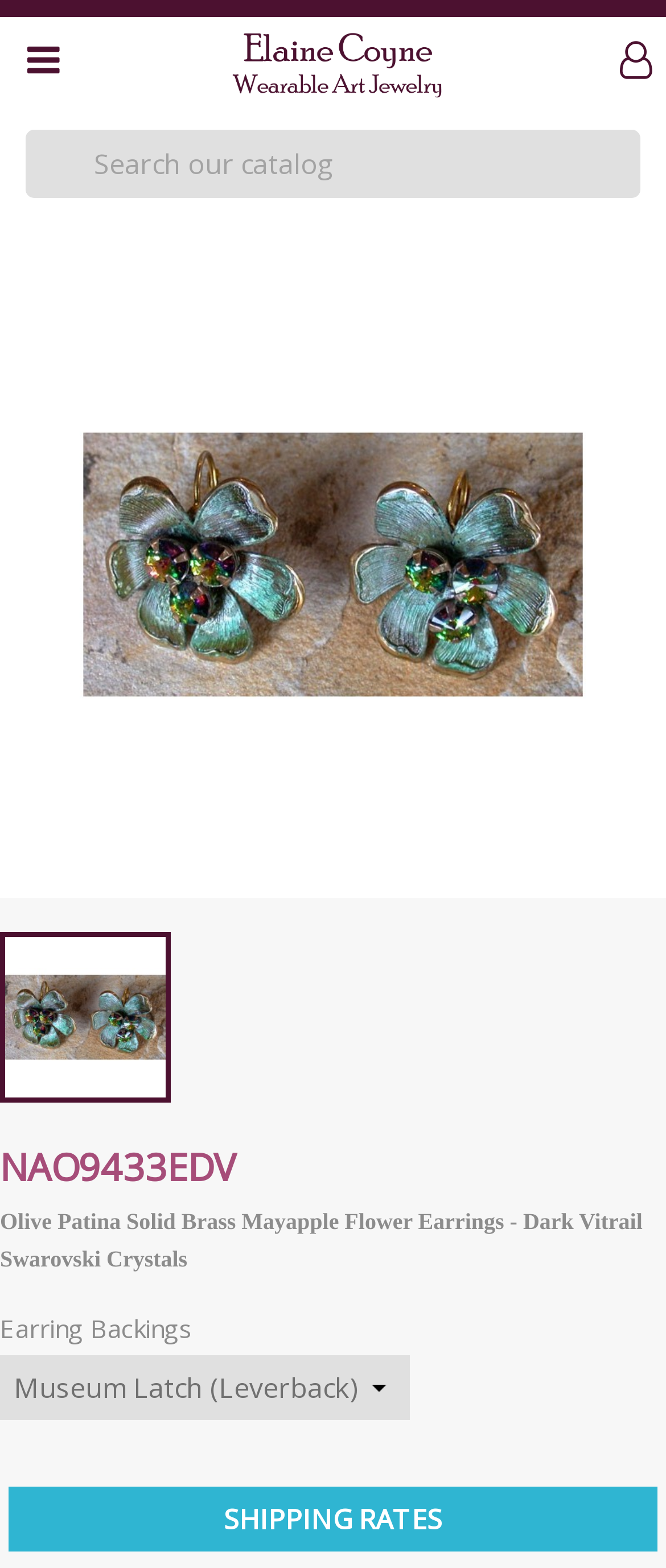Look at the image and give a detailed response to the following question: What is the topic of the link at the bottom?

I inferred this answer by looking at the link with the bounding box coordinates [0.013, 0.948, 0.987, 0.99] and noticing that it has the text 'SHIPPING RATES', indicating that it is a link related to shipping rates.